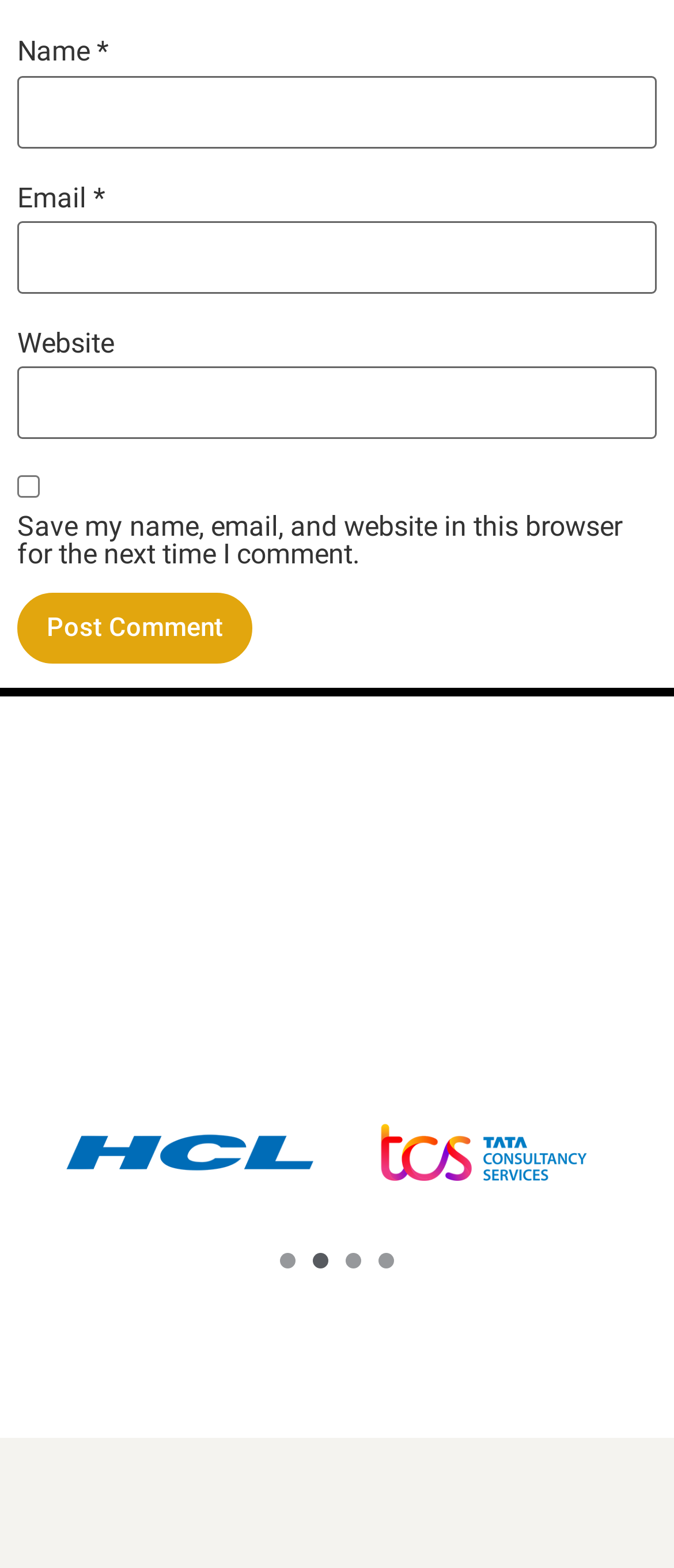Is the checkbox checked by default?
Look at the image and respond with a single word or a short phrase.

No